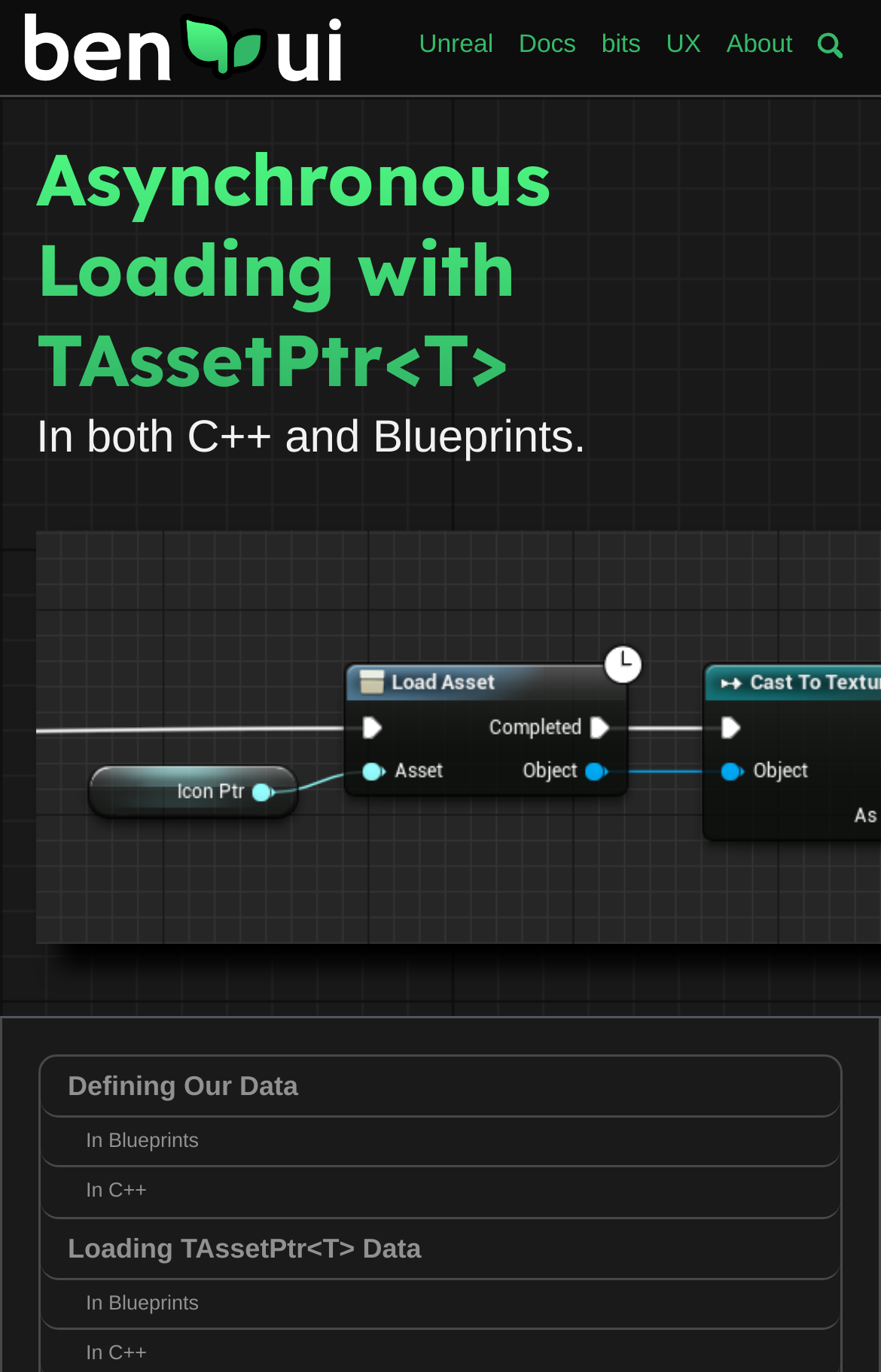Respond with a single word or short phrase to the following question: 
How many subheadings are under the main heading?

5